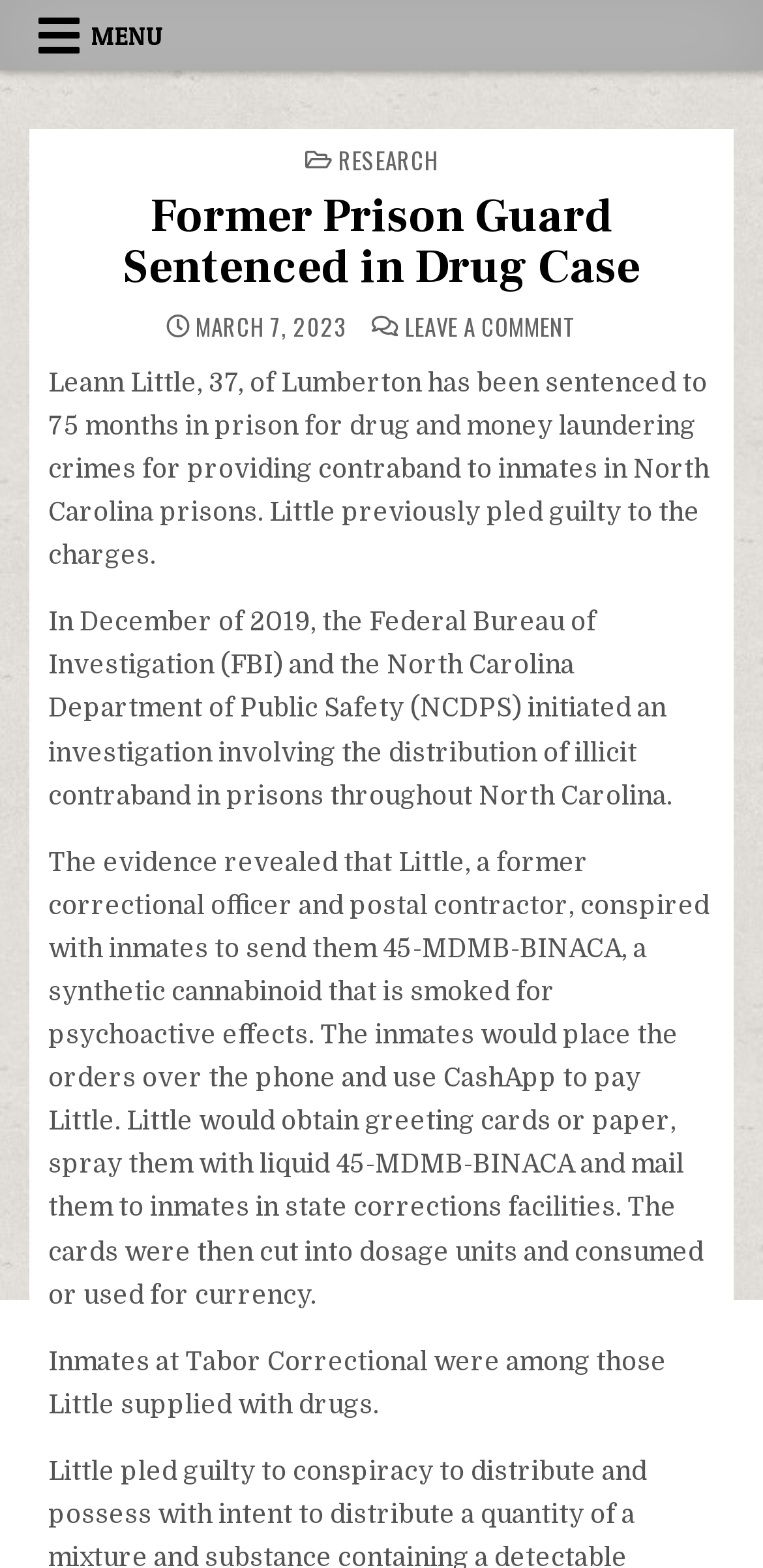Please provide a detailed answer to the question below based on the screenshot: 
What is Leann Little's age?

According to the text, Leann Little, a former correctional officer, is 37 years old, as mentioned in the sentence 'Leann Little, 37, of Lumberton has been sentenced to 75 months in prison...'.